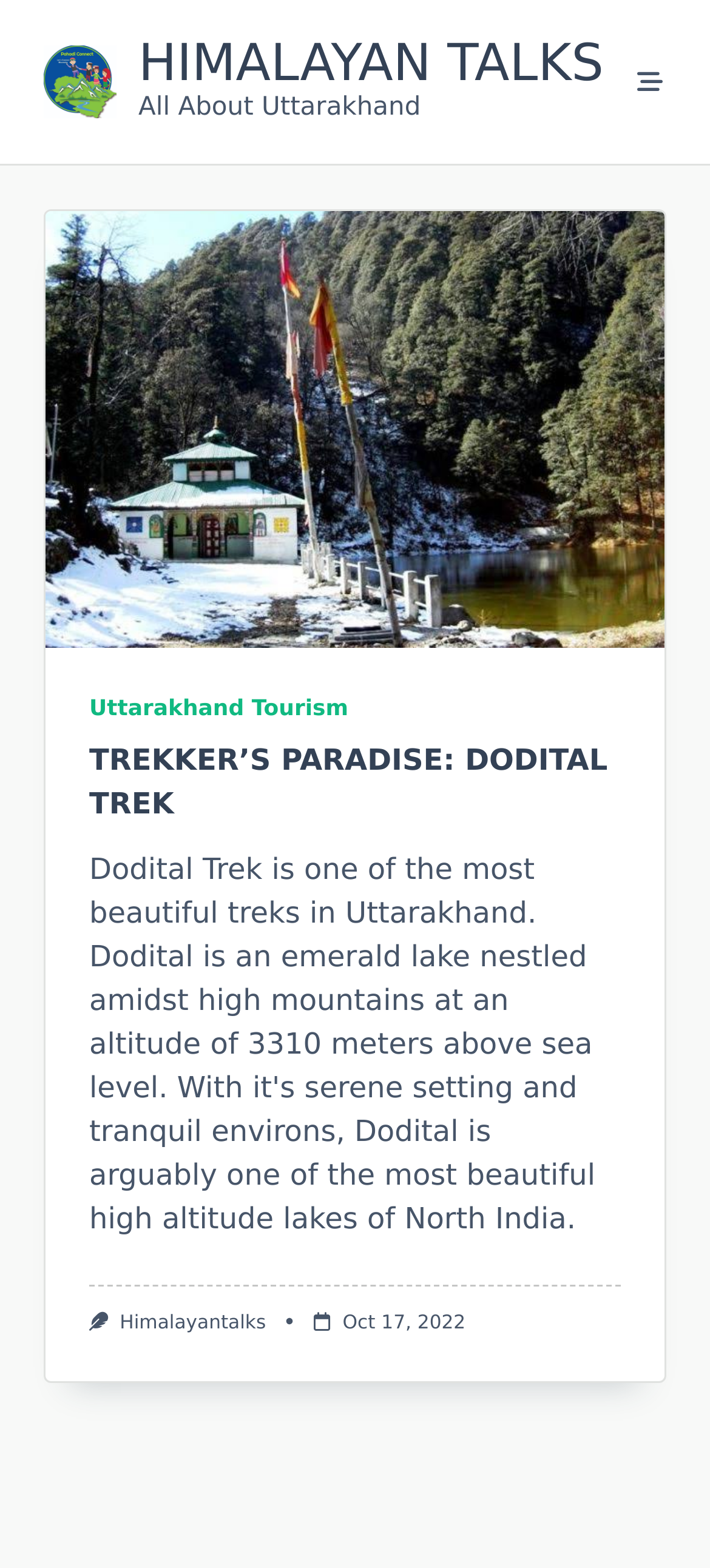Create an elaborate caption for the webpage.

The webpage is about Uttarakhand, a state in India, and appears to be a blog or article page. At the top left, there is a logo of "Himalayan Talks" which is also a clickable link. Next to the logo, there is a larger heading "HIMALAYAN TALKS" in bold font. Below the heading, there is a subheading "All About Uttarakhand" which indicates the topic of the page.

On the top right, there is a button with a search icon. The main content of the page is an article that takes up most of the space. The article has a link at the top with no text, followed by a link to "Uttarakhand Tourism". The main heading of the article is "TREKKER’S PARADISE: DODITAL TREK", which is a clickable link. There are a total of 5 links within the article, including one to "Himalayantalks" and another to a specific date "Oct 17, 2022". There is also an image within the article, but its content is not described.

In terms of layout, the elements are well-organized and easy to navigate. The logo and headings are at the top, followed by the main article content. The search button is conveniently located at the top right. Overall, the page appears to be a blog post or article about Uttarakhand, with a focus on trekking and tourism.